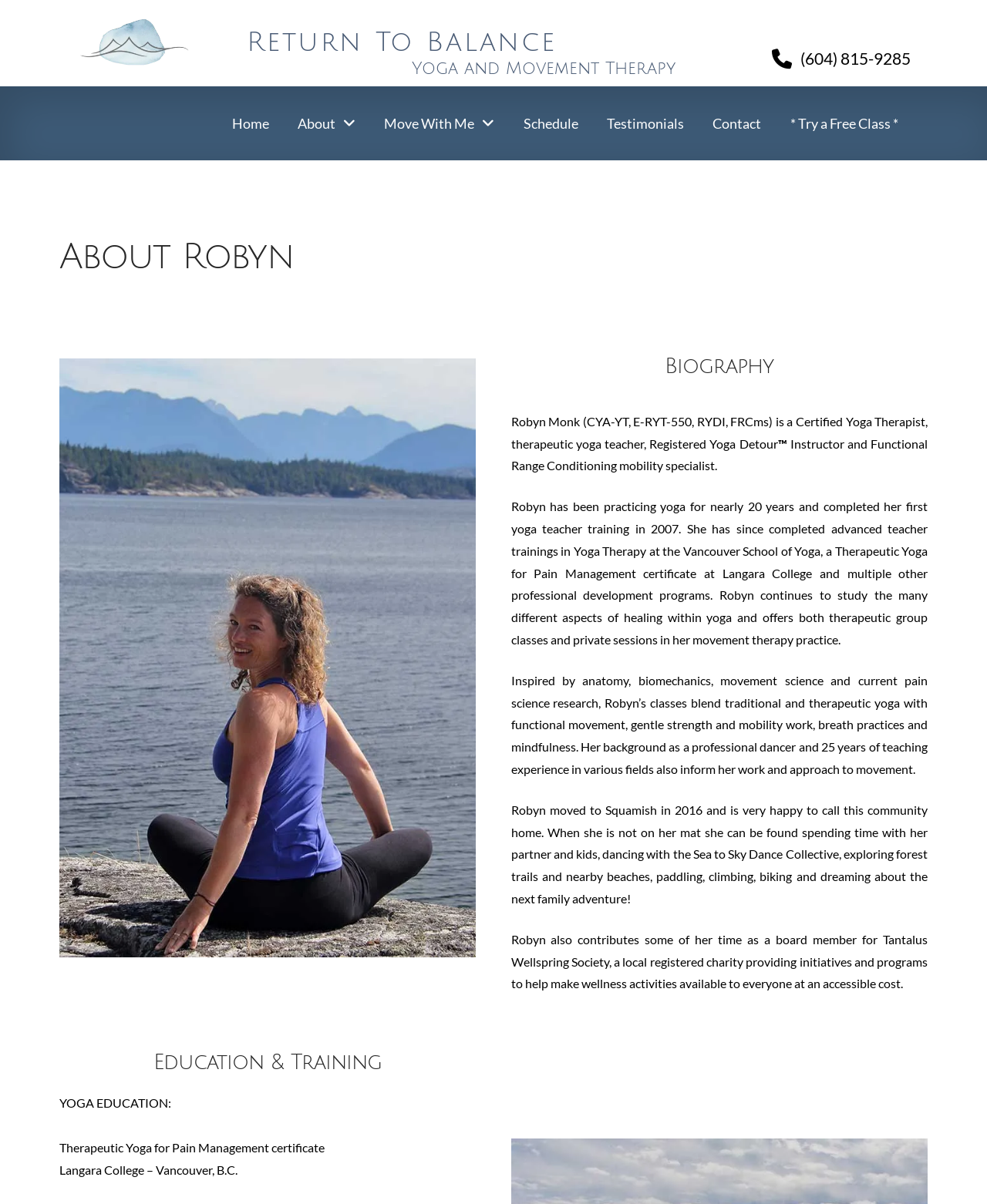What is Robyn's profession?
Please provide a single word or phrase as your answer based on the image.

Certified Yoga Therapist